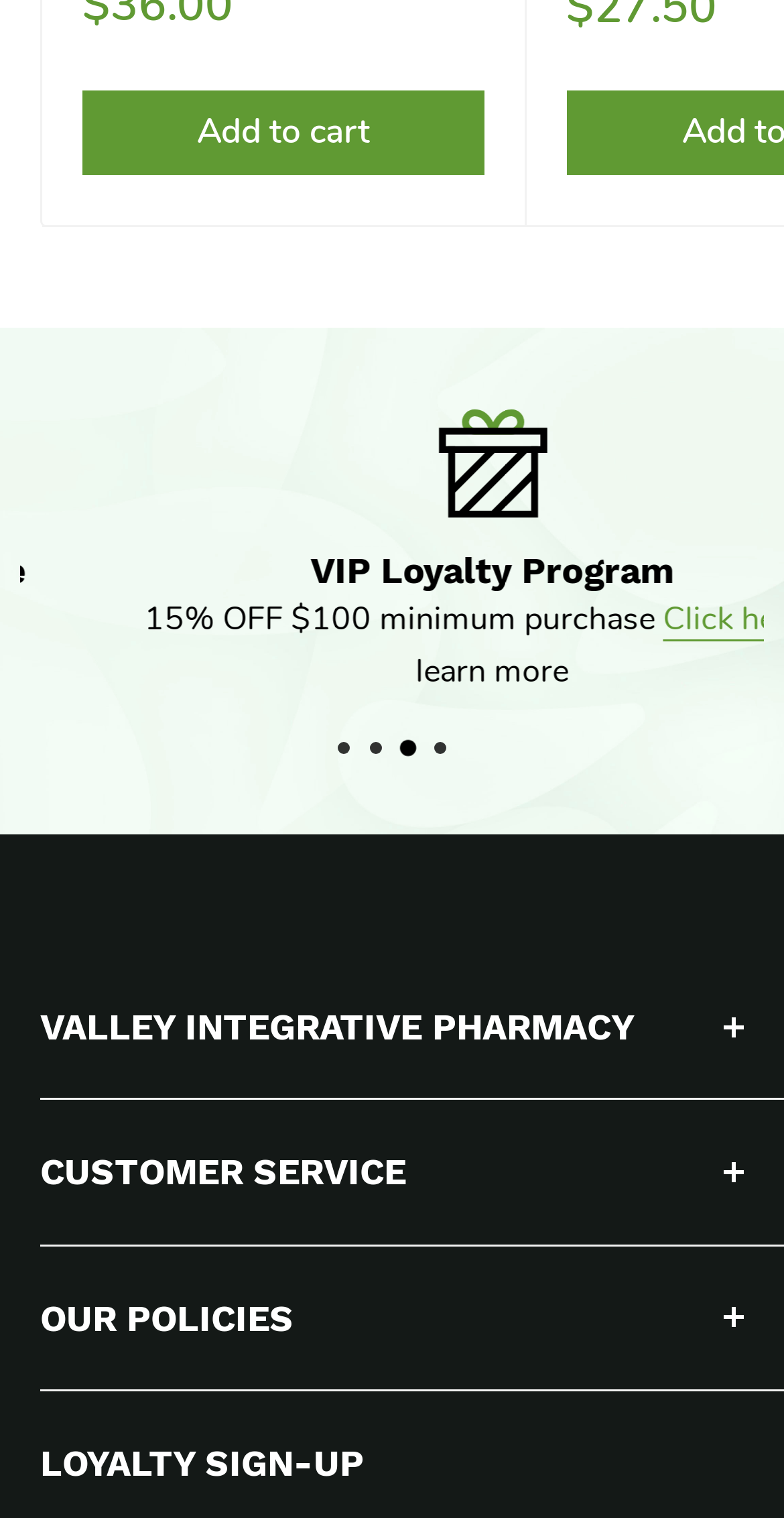Specify the bounding box coordinates of the element's region that should be clicked to achieve the following instruction: "View refund policy". The bounding box coordinates consist of four float numbers between 0 and 1, in the format [left, top, right, bottom].

[0.051, 0.947, 0.897, 0.99]